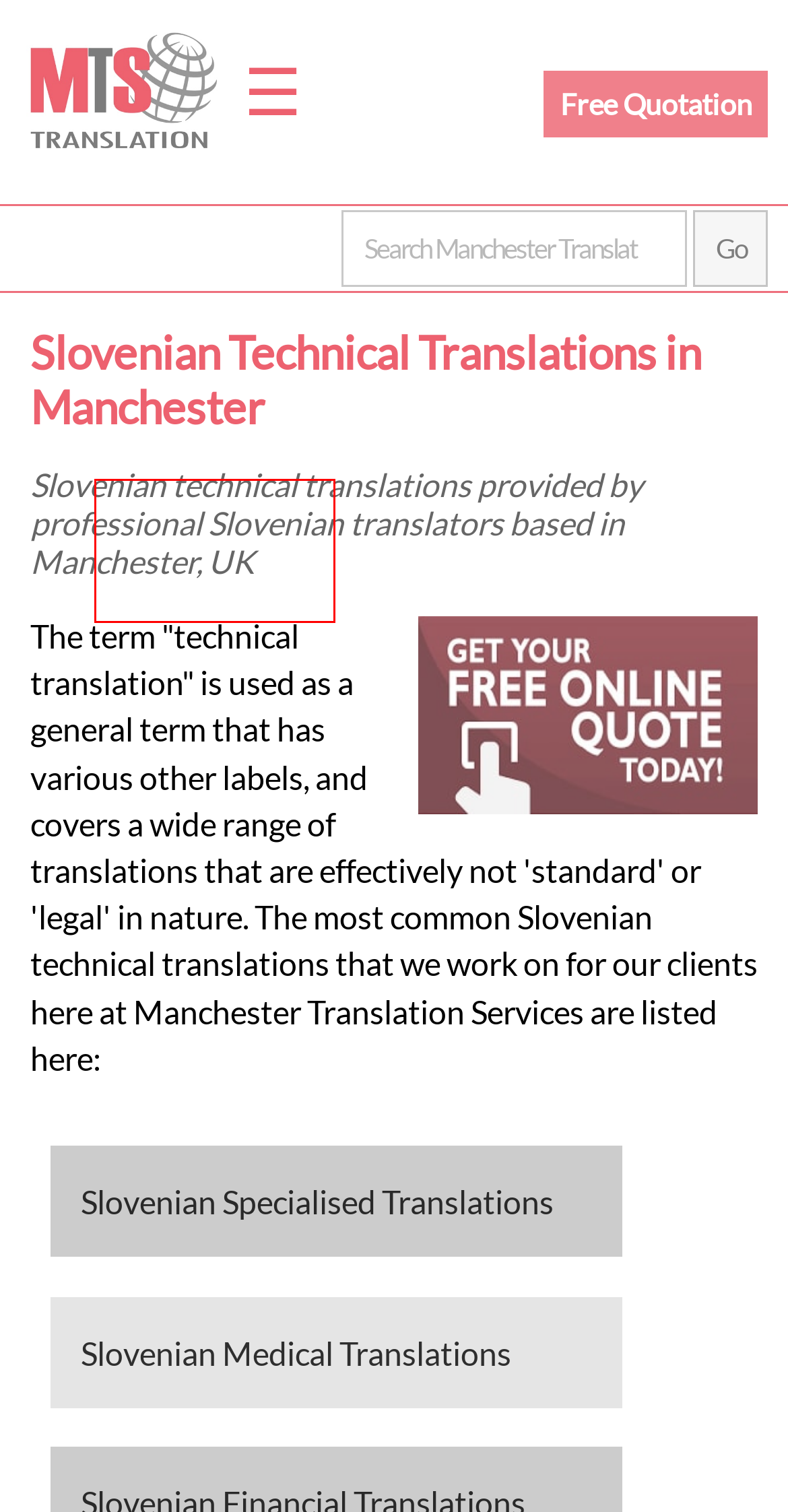Analyze the webpage screenshot with a red bounding box highlighting a UI element. Select the description that best matches the new webpage after clicking the highlighted element. Here are the options:
A. Manchester Translation Services | Translation Services
B. English to Slovenian Translators | Manchester Translation Services
C. Slovenian Website Translations | Manchester Translation Services
D. Manchester Translation Services | Free Translation Quotation
E. Manchester Translation Services | Translation Prices UK
F. Manchester Translation Services | Contact Translation Agency UK
G. Slovenian Medical Translations | Manchester Translation Services
H. Slovenian Specialised Translations | Manchester Translation Services

E